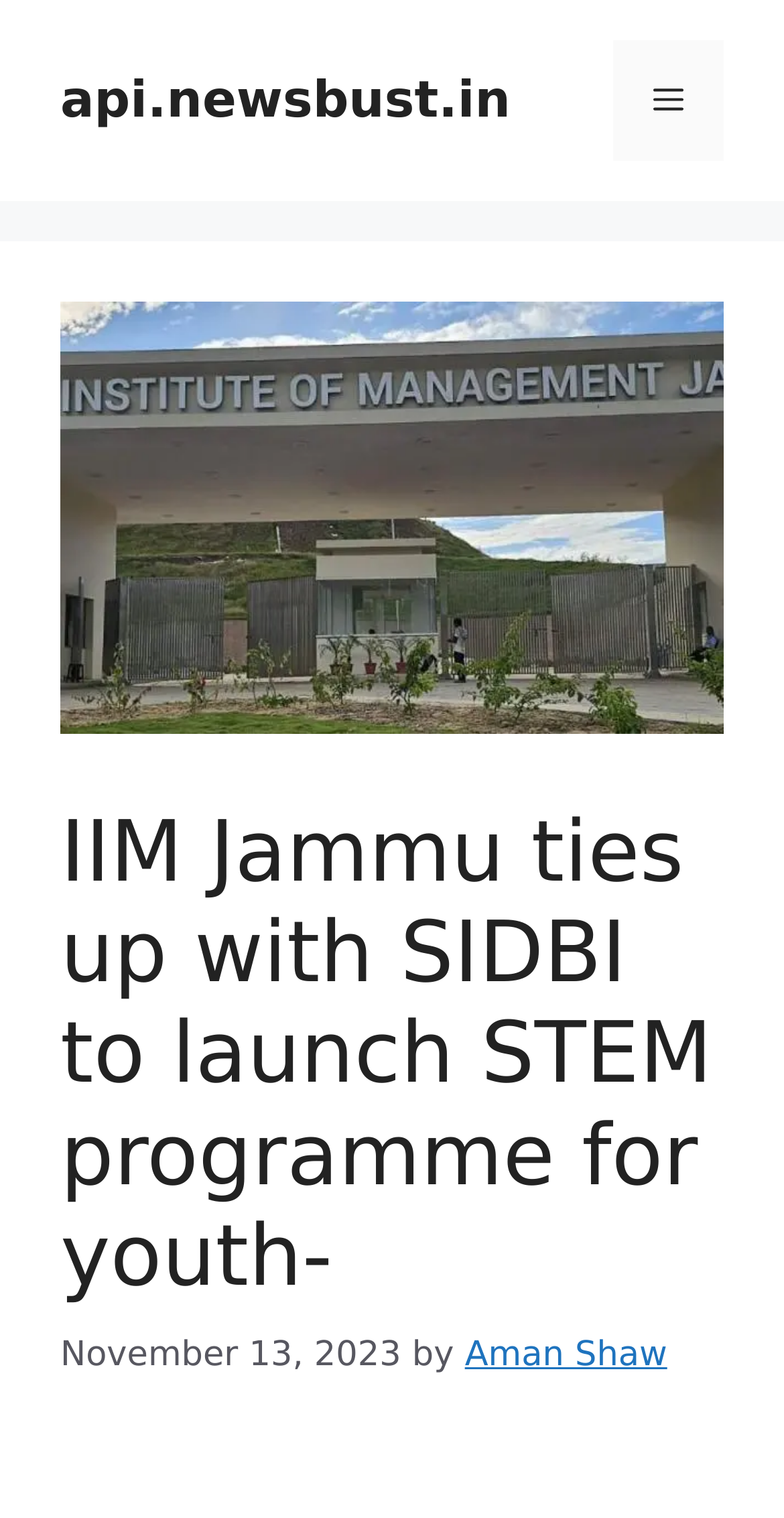Please answer the following question using a single word or phrase: 
What is the type of programme launched by IIM Jammu and SIDBI?

STEM programme